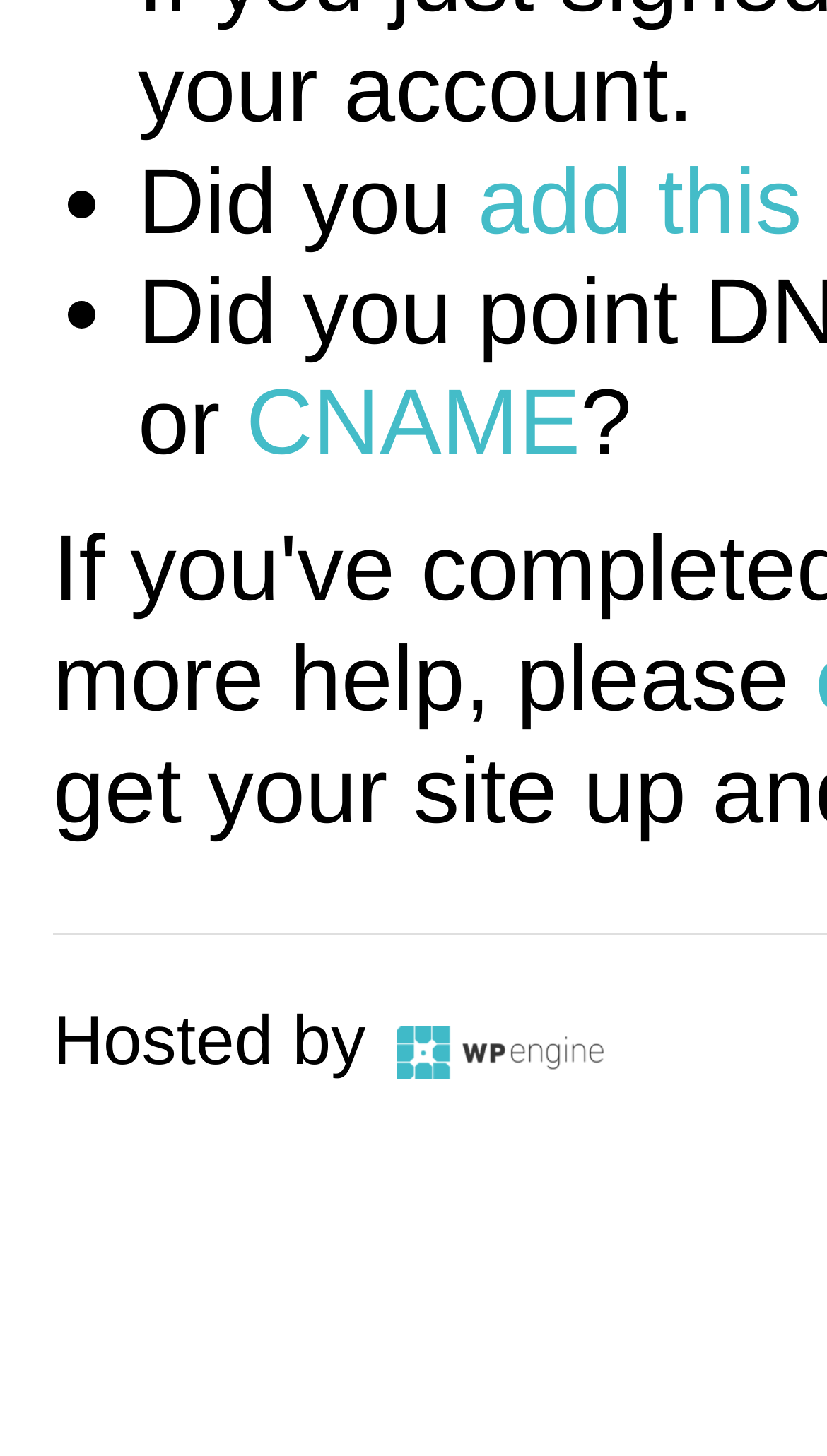Examine the image and give a thorough answer to the following question:
What is the text above the image?

By comparing the bounding box coordinates, I determined that the StaticText element with the text 'Hosted by' is located above the image element.